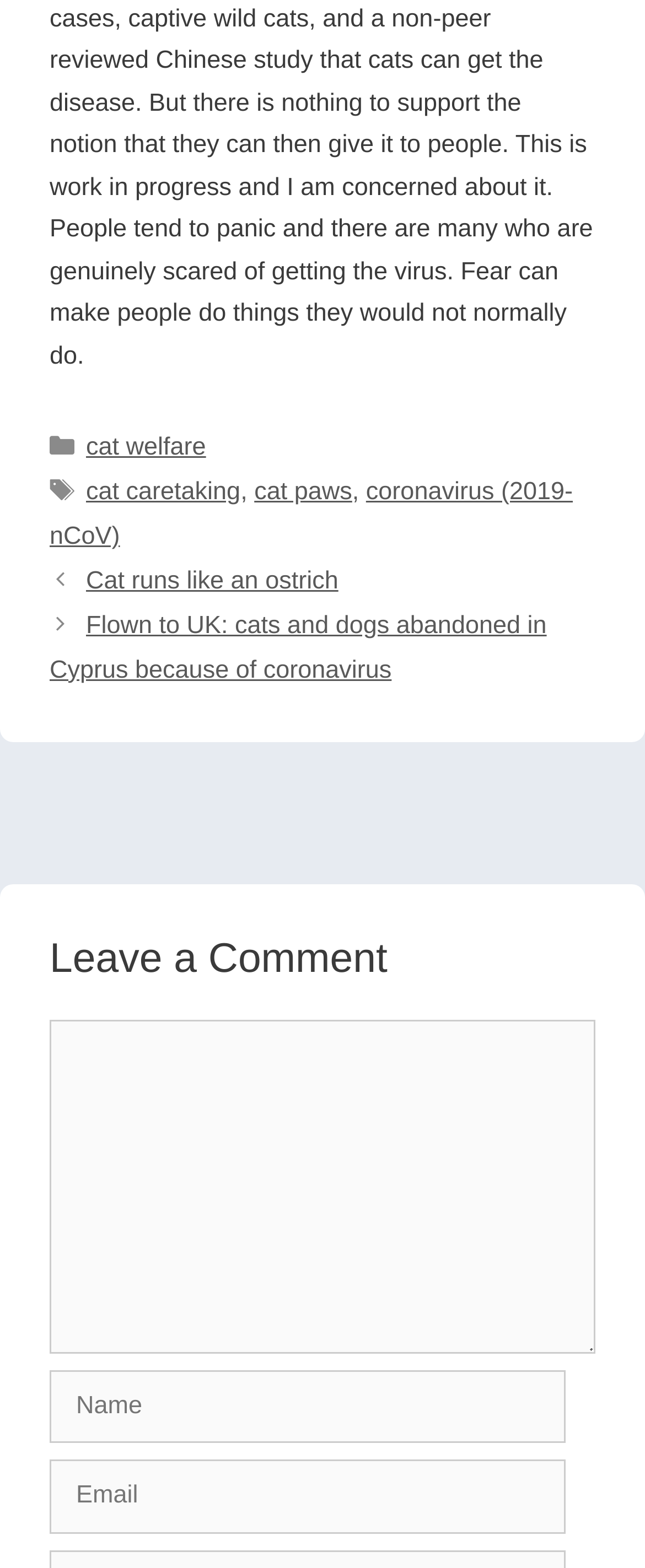Identify and provide the bounding box coordinates of the UI element described: "Cat runs like an ostrich". The coordinates should be formatted as [left, top, right, bottom], with each number being a float between 0 and 1.

[0.133, 0.361, 0.525, 0.379]